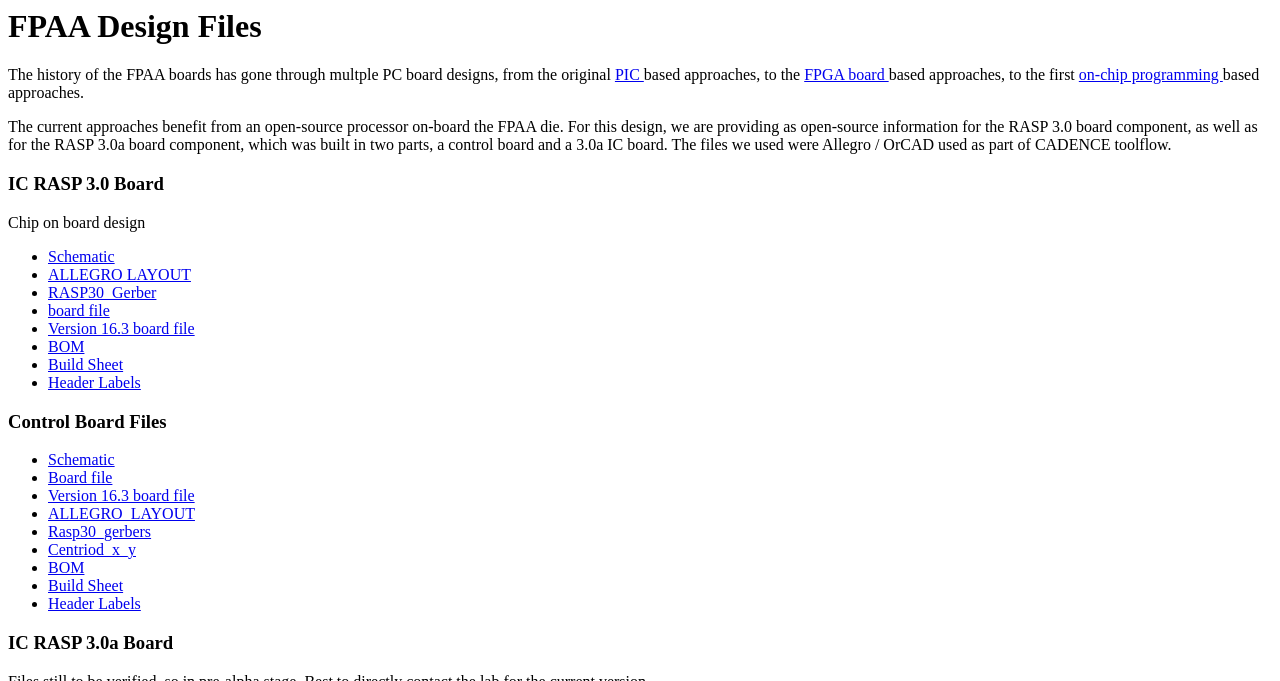Please find and report the bounding box coordinates of the element to click in order to perform the following action: "Click the 'Submit' button in the contact form". The coordinates should be expressed as four float numbers between 0 and 1, in the format [left, top, right, bottom].

None